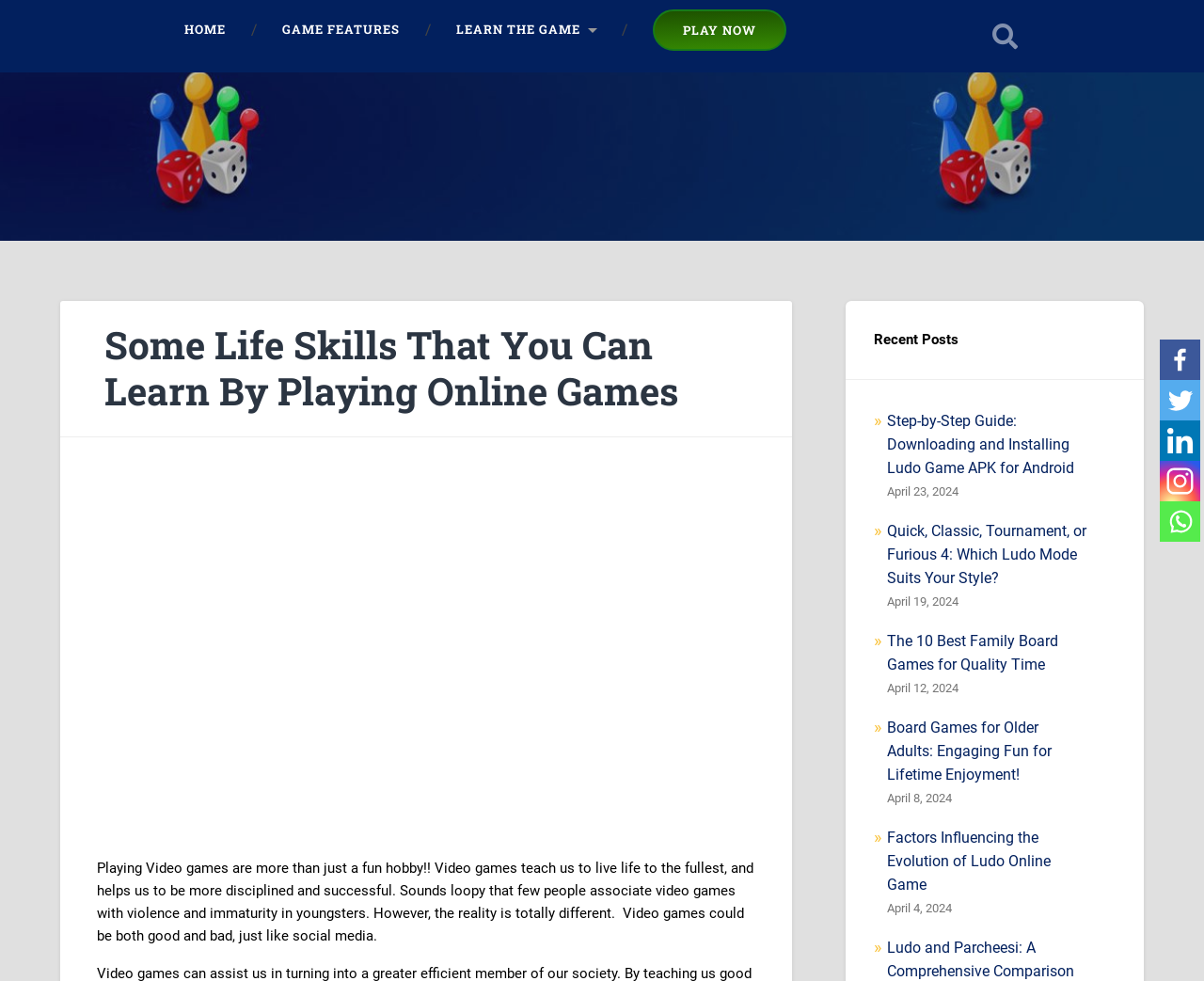Provide an in-depth description of the elements and layout of the webpage.

The webpage is a blog post from Ludo Empire Blog, focusing on the topic of cultivating valuable life skills through online gaming. At the top, there is a logo of Ludo Empire Blog, accompanied by a link to the blog's homepage. Below the logo, there is a navigation menu with links to "HOME", "GAME FEATURES", "LEARN THE GAME", and "PLAY NOW".

The main content of the blog post is divided into two sections. The first section has a heading "Some Life Skills That You Can Learn By Playing Online Games" and a brief introduction to the topic. Below the introduction, there is an image related to playing games.

The second section is a long paragraph of text that discusses the benefits of playing video games, including discipline and success. This section is followed by a "Post navigation" section and a "Recent Posts" section.

In the "Recent Posts" section, there are four links to recent blog posts, each with a title and a date. The posts are listed in reverse chronological order, with the most recent post at the top. The dates range from April 23, 2024, to April 4, 2024.

At the top right corner of the page, there is a search icon with a link to open the search function.